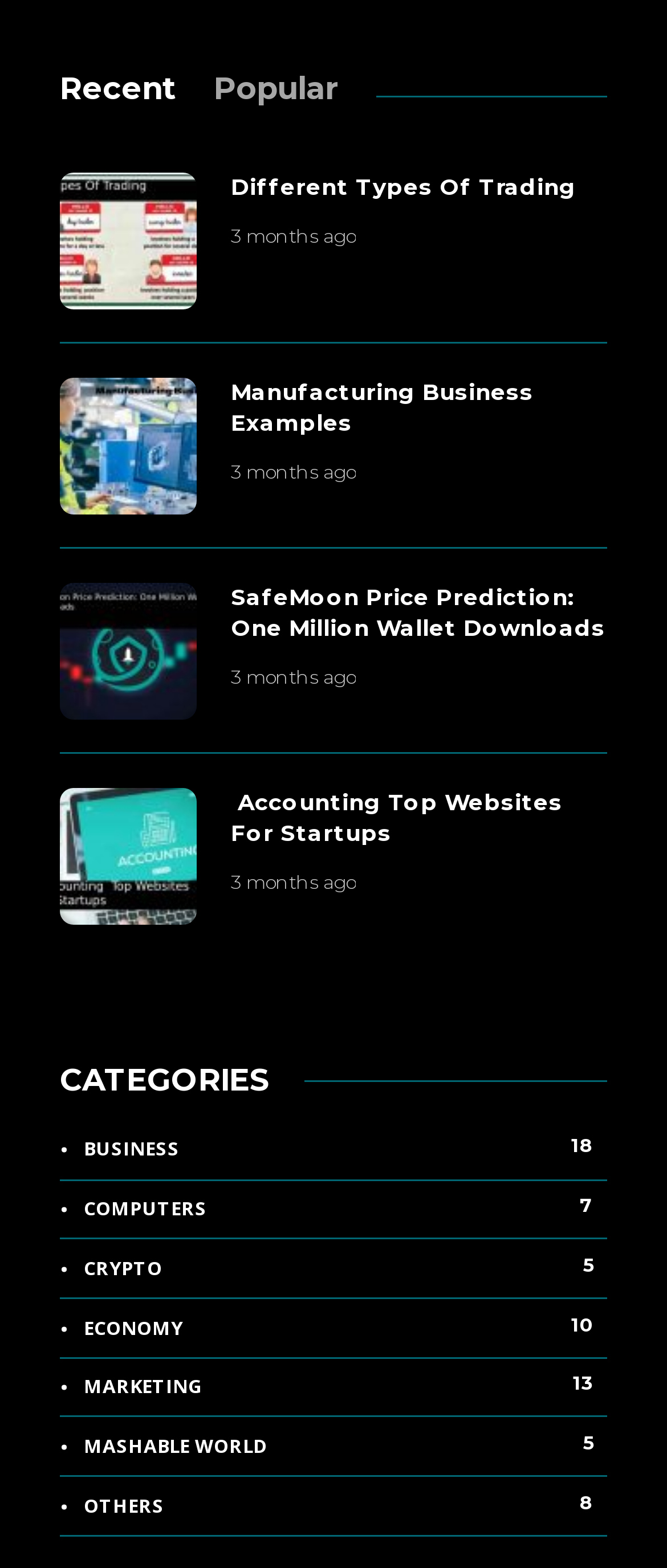Indicate the bounding box coordinates of the element that needs to be clicked to satisfy the following instruction: "Click on the link 'SafeMoon Price Prediction: One Million Wallet Downloads'". The coordinates should be four float numbers between 0 and 1, i.e., [left, top, right, bottom].

[0.346, 0.372, 0.91, 0.41]